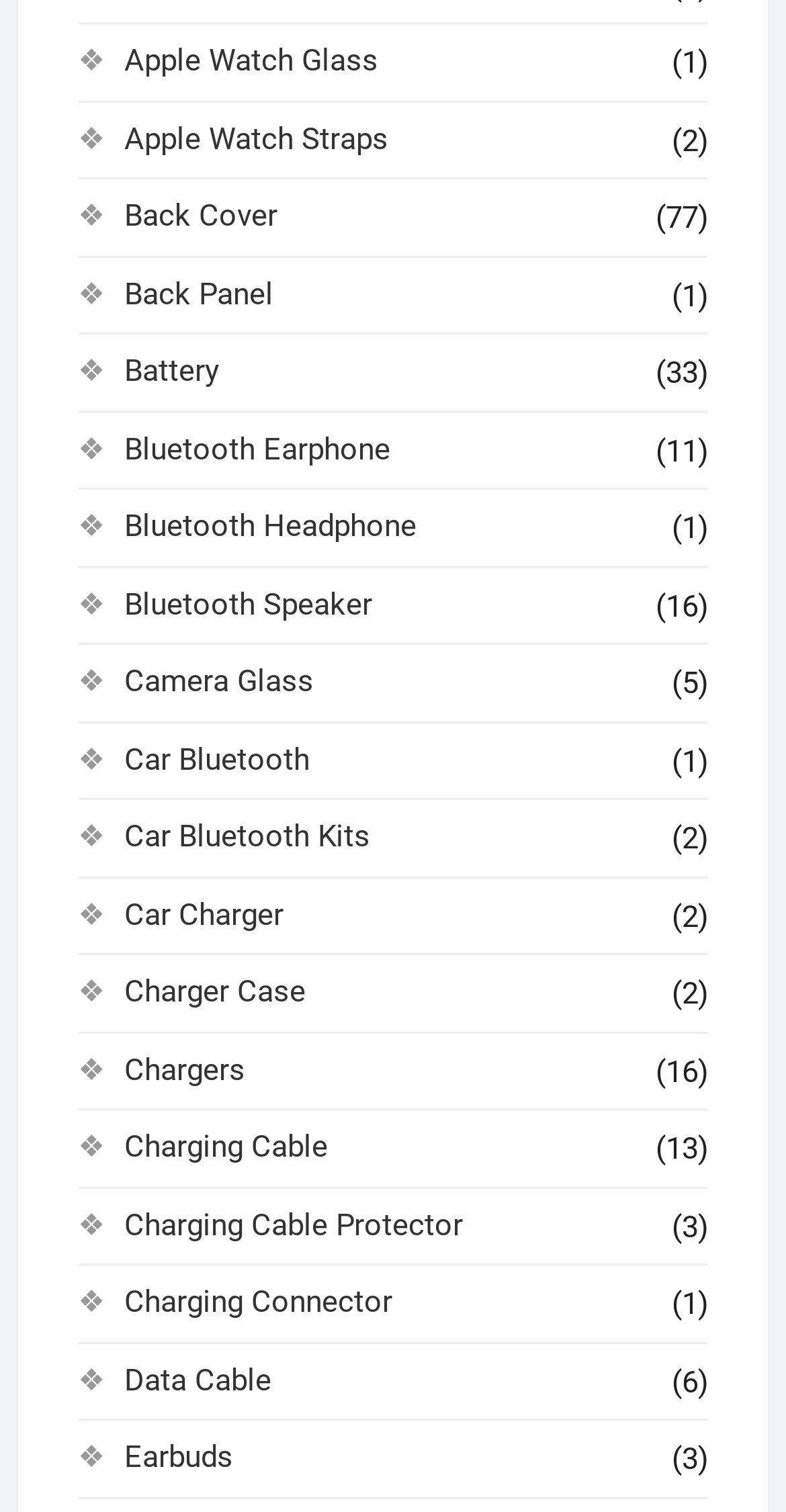Carefully observe the image and respond to the question with a detailed answer:
How many Car Charger items are there?

I found the link 'Car Charger' and its corresponding StaticText element '(1)', which indicates that there is only 1 Car Charger item.